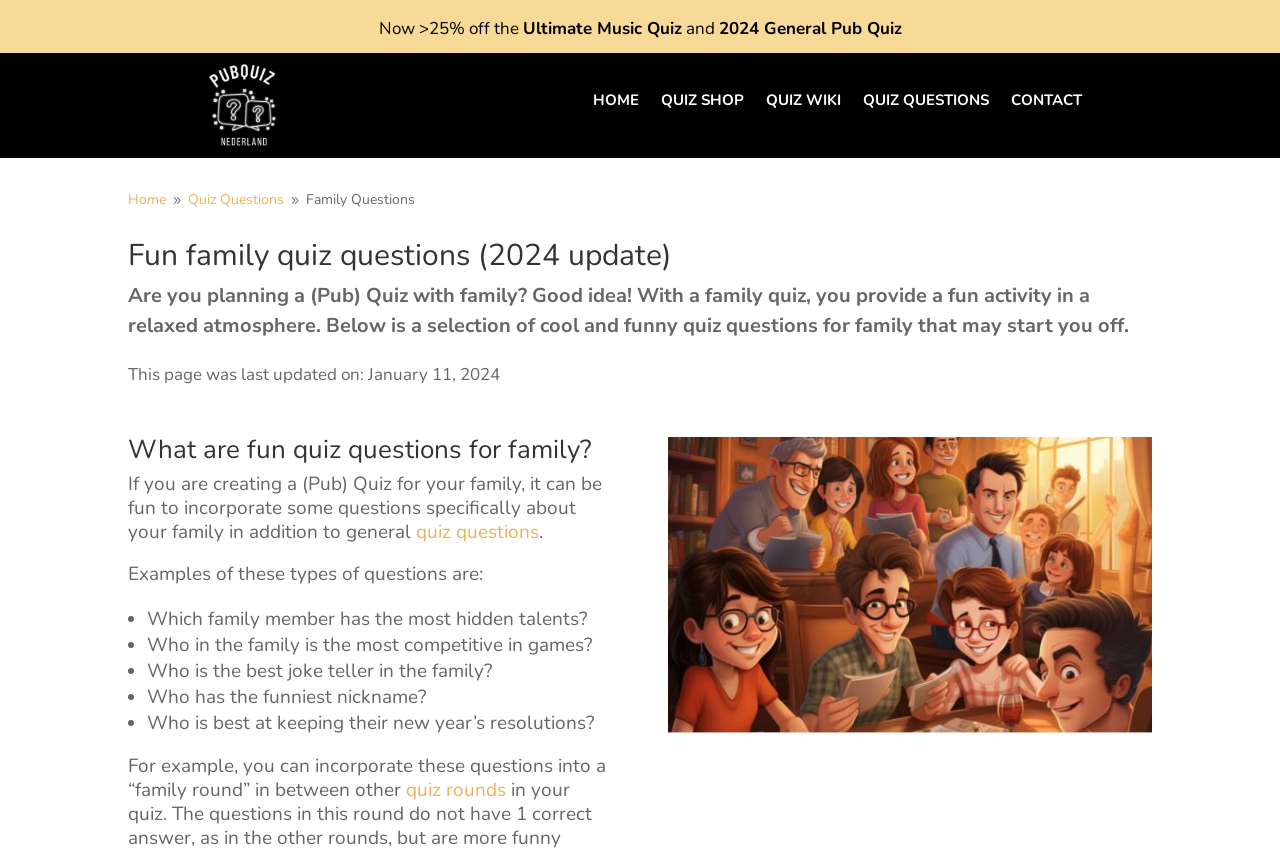Locate the bounding box coordinates of the area to click to fulfill this instruction: "Click the 'HOME' link". The bounding box should be presented as four float numbers between 0 and 1, in the order [left, top, right, bottom].

[0.463, 0.109, 0.499, 0.138]